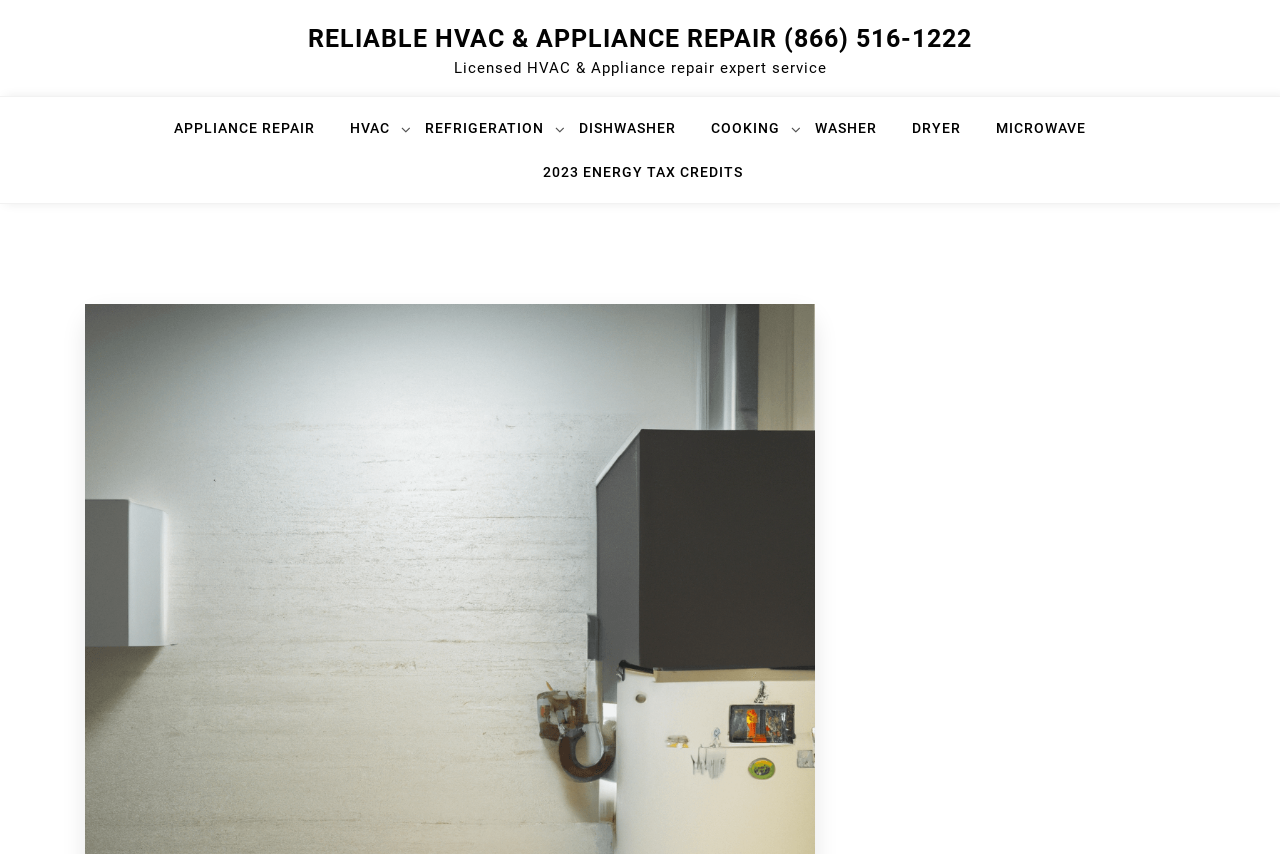What is the headline of the webpage?

TRANE FURNACE REPLACEMENT: UPGRADE YOUR HEATING SYSTEM TODAY!